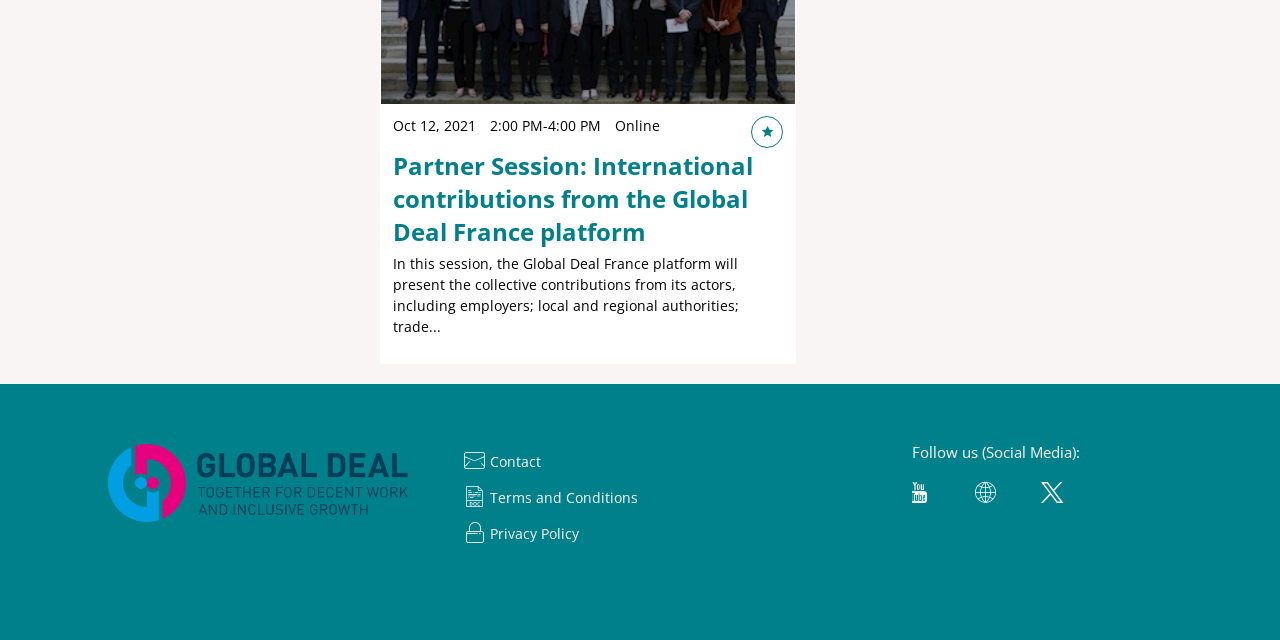Can you find the bounding box coordinates for the UI element given this description: "Privacy Policy"? Provide the coordinates as four float numbers between 0 and 1: [left, top, right, bottom].

[0.362, 0.812, 0.641, 0.857]